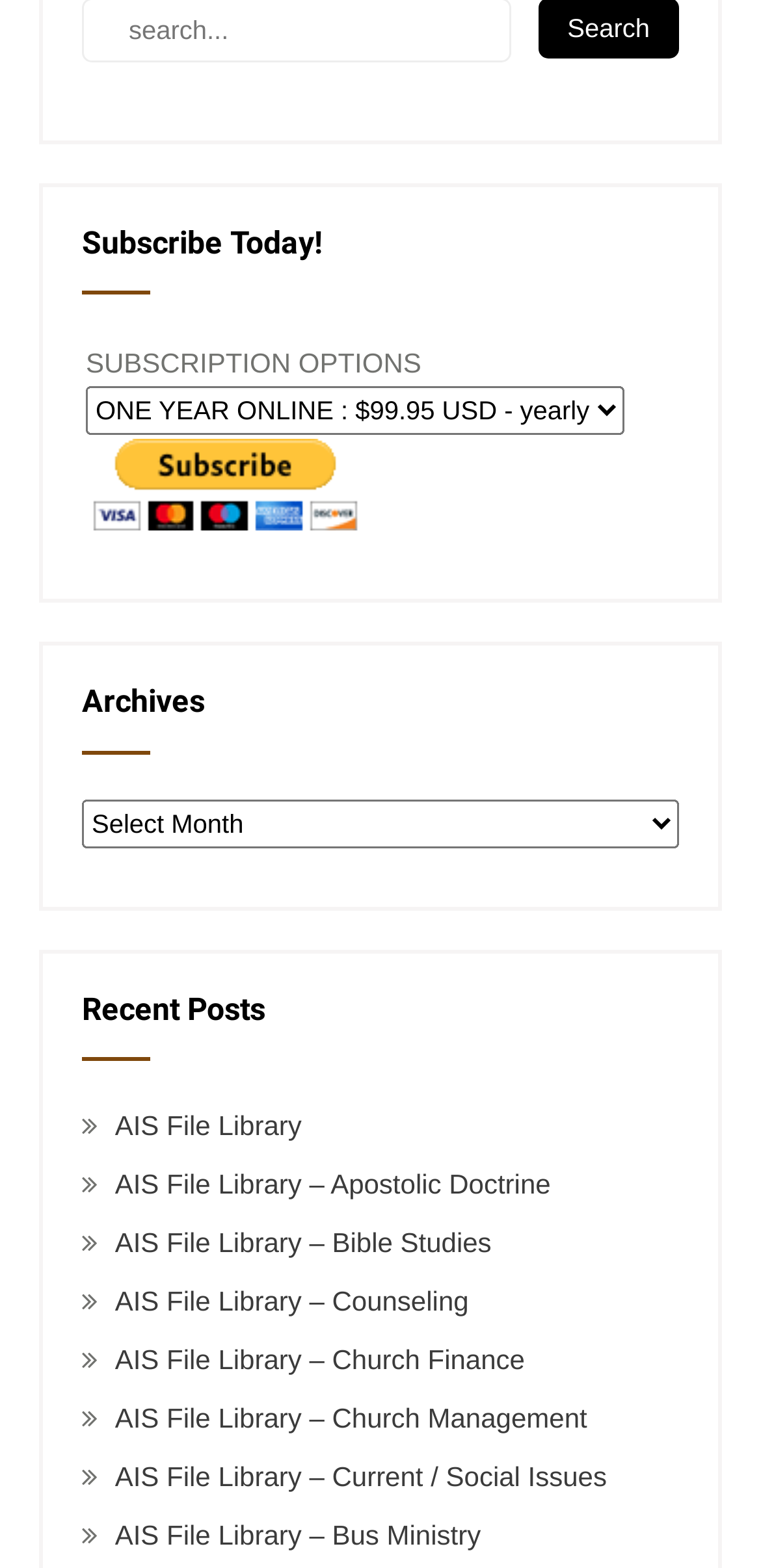Provide a brief response to the question using a single word or phrase: 
How many sections are there on the webpage?

3